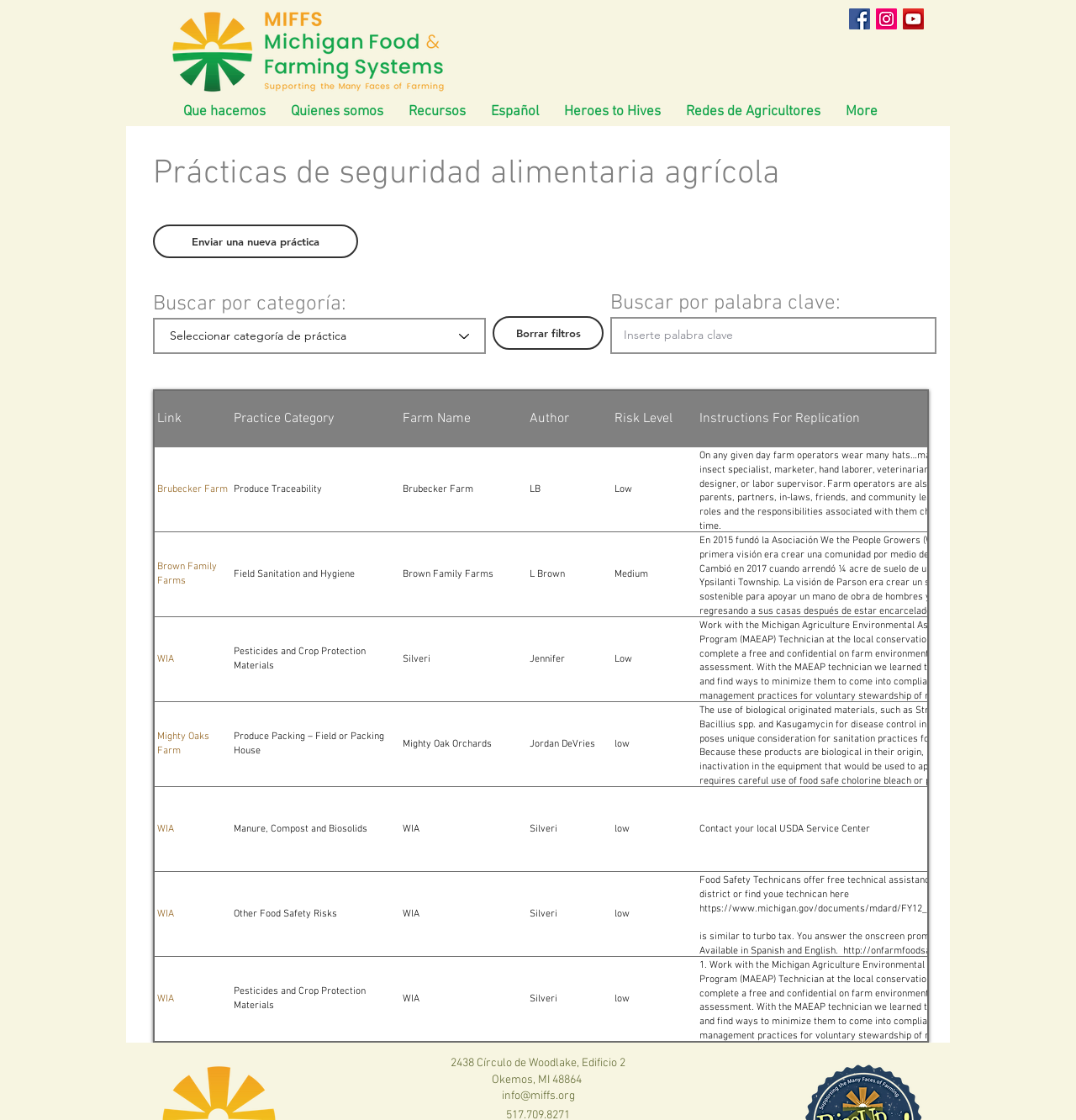Identify the bounding box coordinates of the area you need to click to perform the following instruction: "View farm food safety practices".

[0.144, 0.349, 0.929, 0.399]